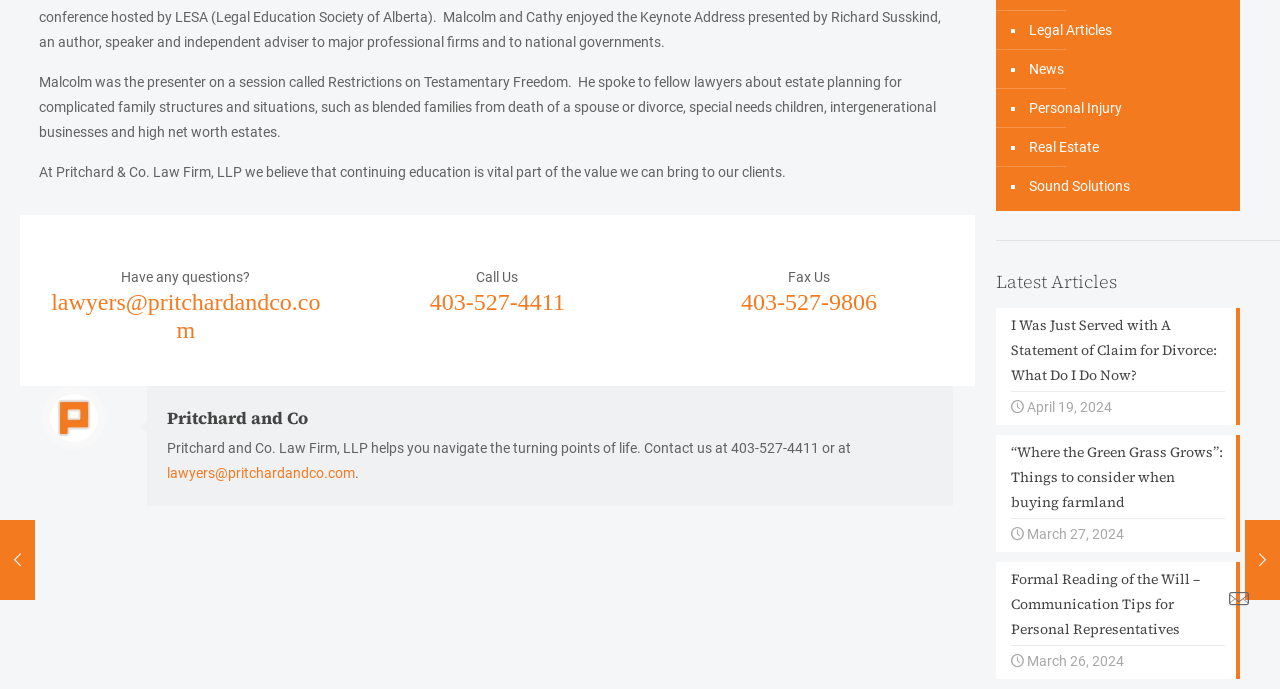Determine the bounding box for the described HTML element: "Pritchard and Co". Ensure the coordinates are four float numbers between 0 and 1 in the format [left, top, right, bottom].

[0.13, 0.589, 0.241, 0.624]